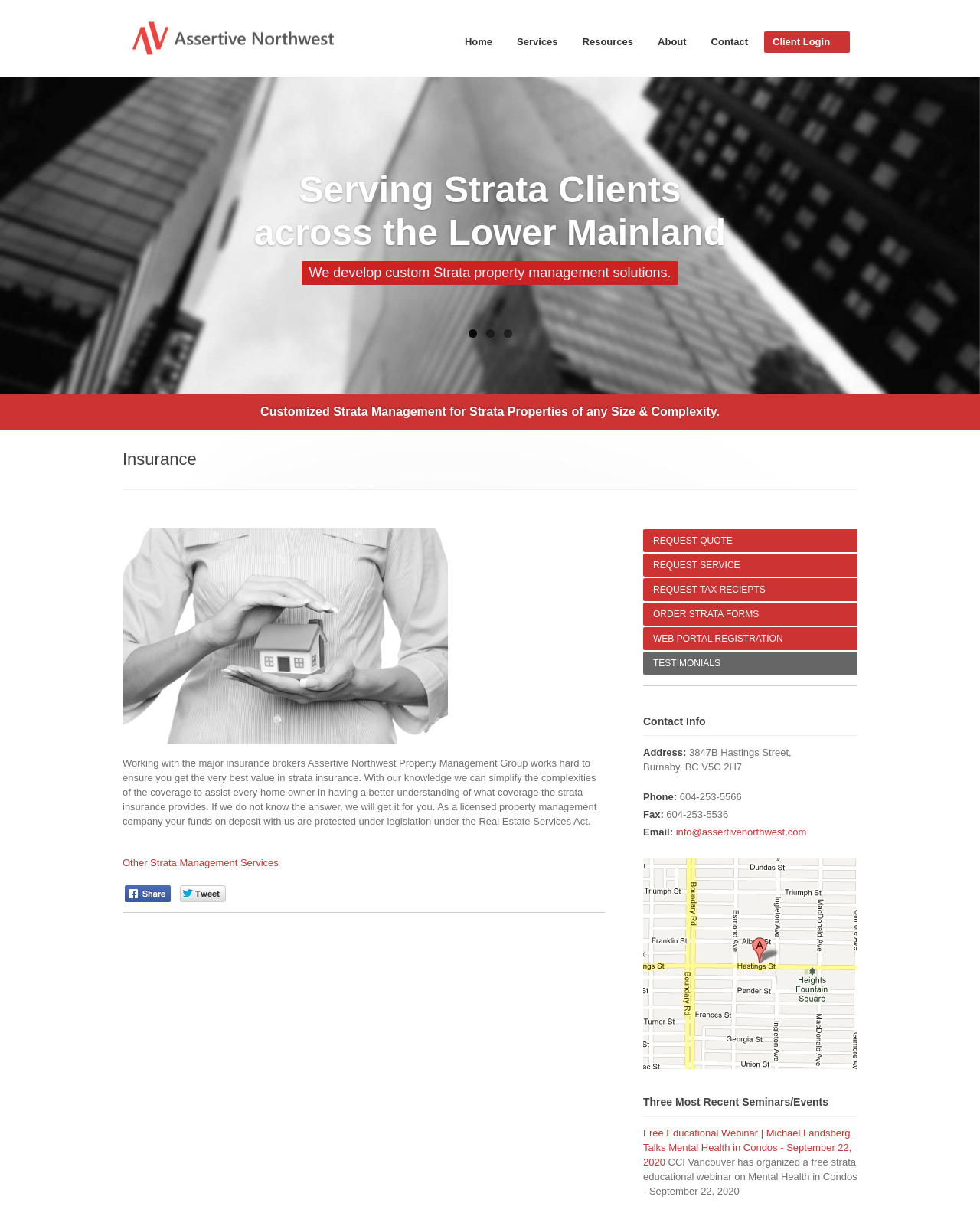Please determine the bounding box coordinates of the section I need to click to accomplish this instruction: "Click REQUEST QUOTE".

[0.656, 0.436, 0.911, 0.455]